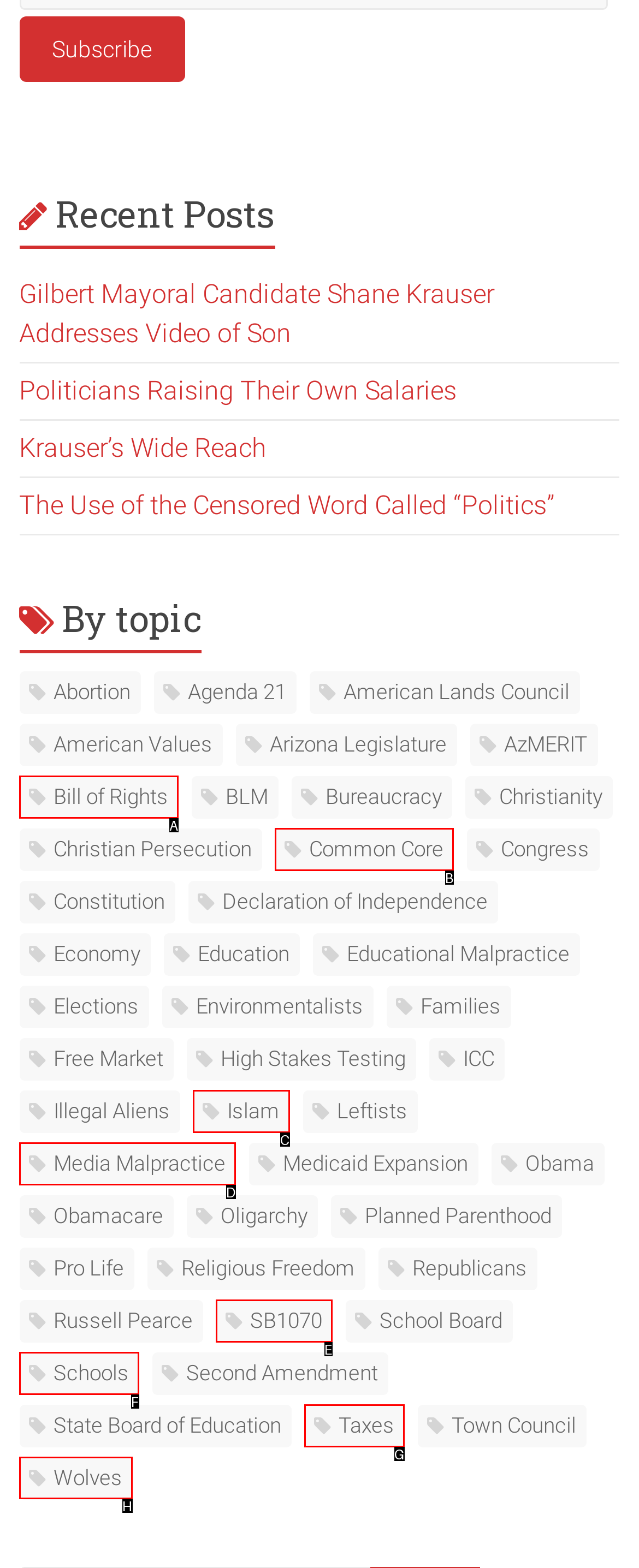Identify the correct choice to execute this task: Explore the topic of Wolves
Respond with the letter corresponding to the right option from the available choices.

H